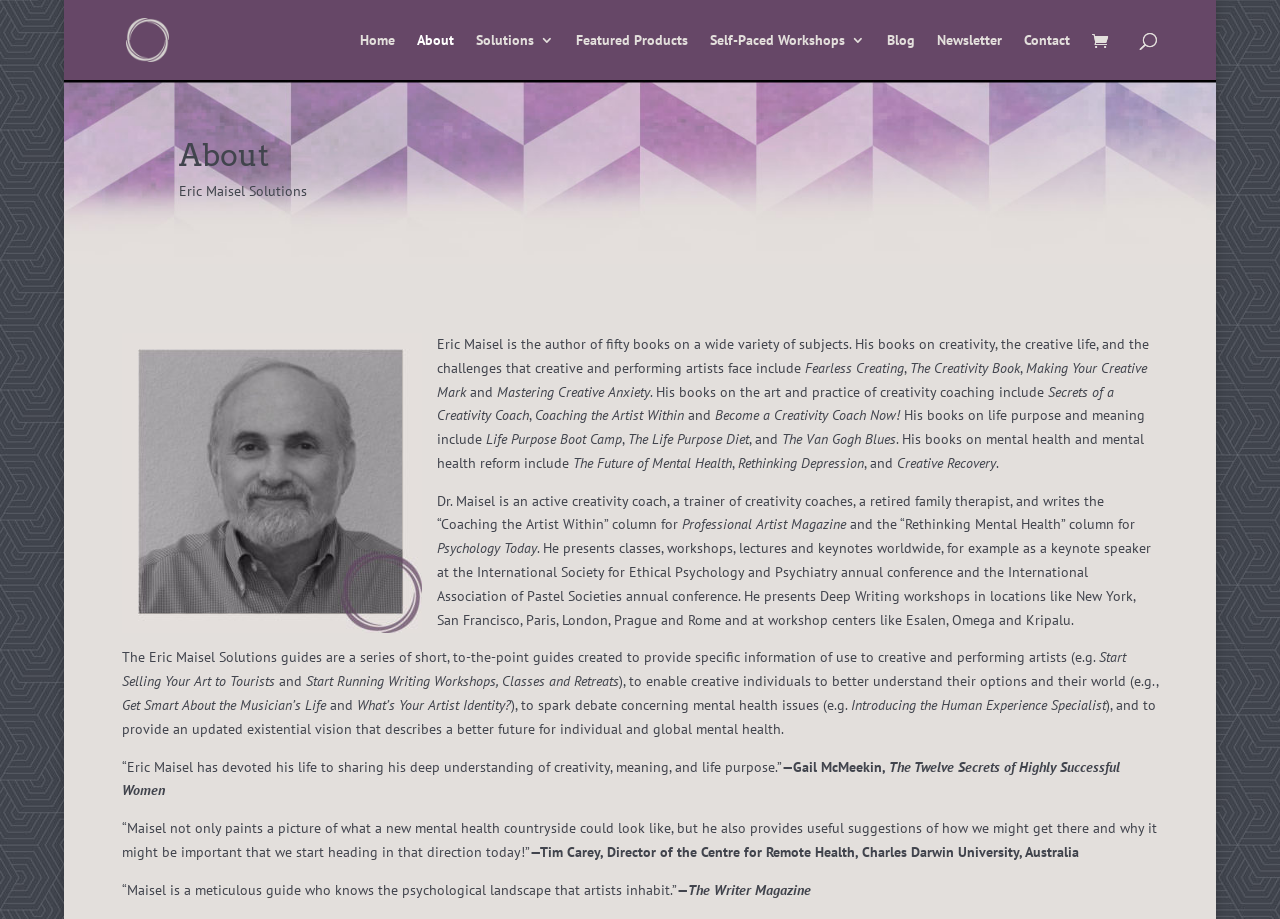Determine the bounding box for the HTML element described here: "parent_node: Home". The coordinates should be given as [left, top, right, bottom] with each number being a float between 0 and 1.

[0.853, 0.034, 0.874, 0.059]